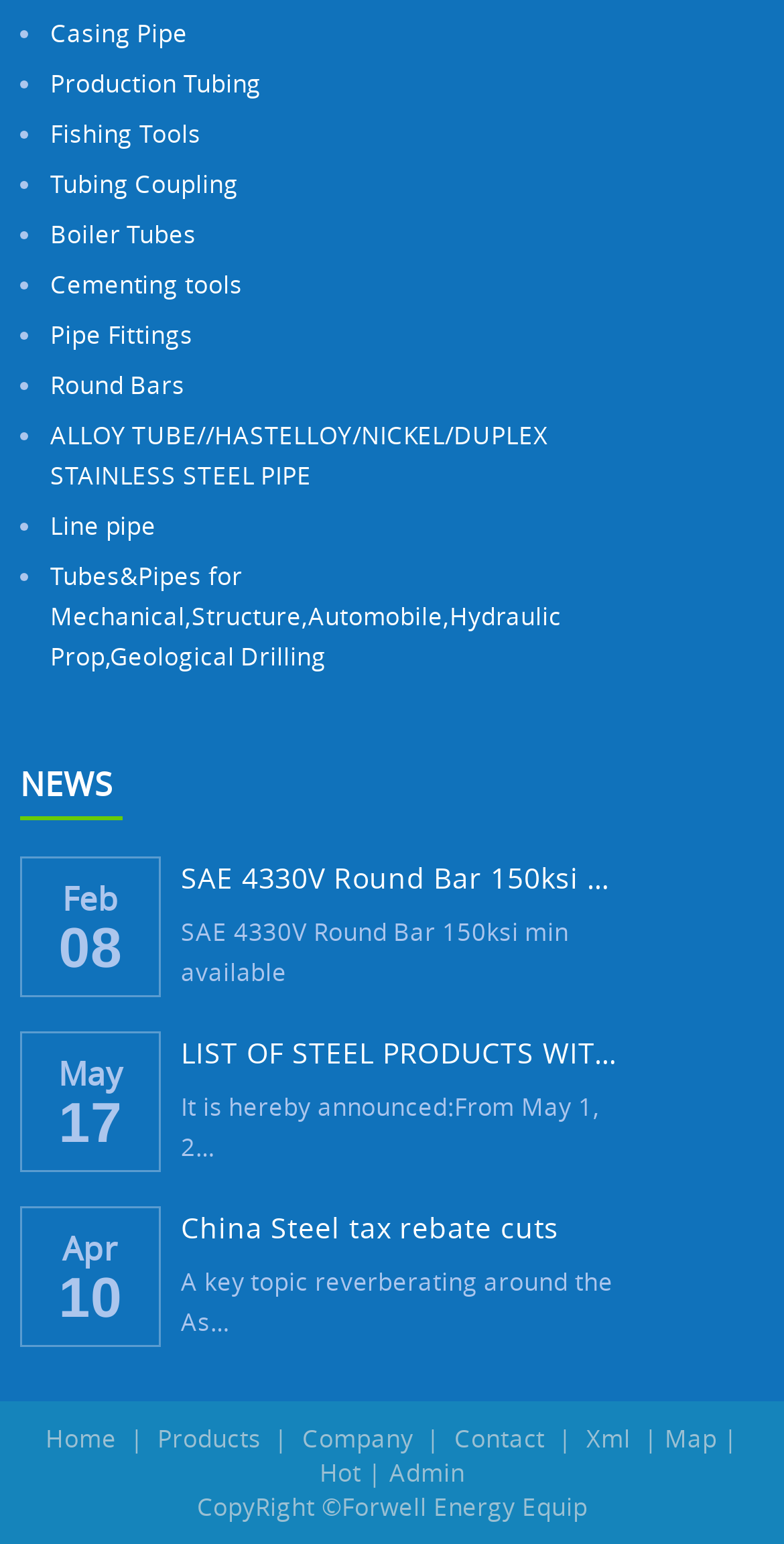Please provide a one-word or phrase answer to the question: 
How many list markers are there?

13